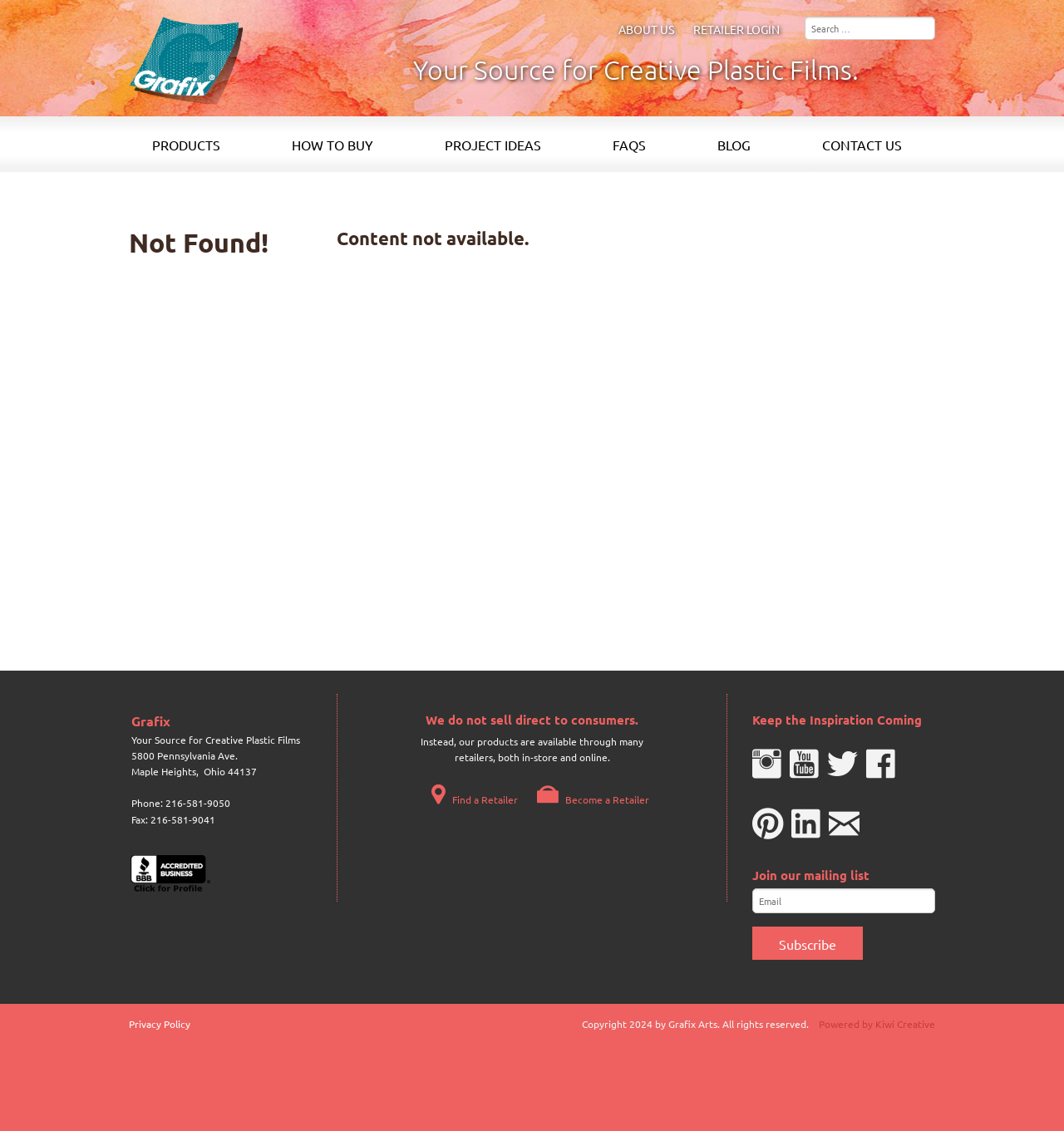Bounding box coordinates should be in the format (top-left x, top-left y, bottom-right x, bottom-right y) and all values should be floating point numbers between 0 and 1. Determine the bounding box coordinate for the UI element described as: BETH SHAUL U MIRIAM

None